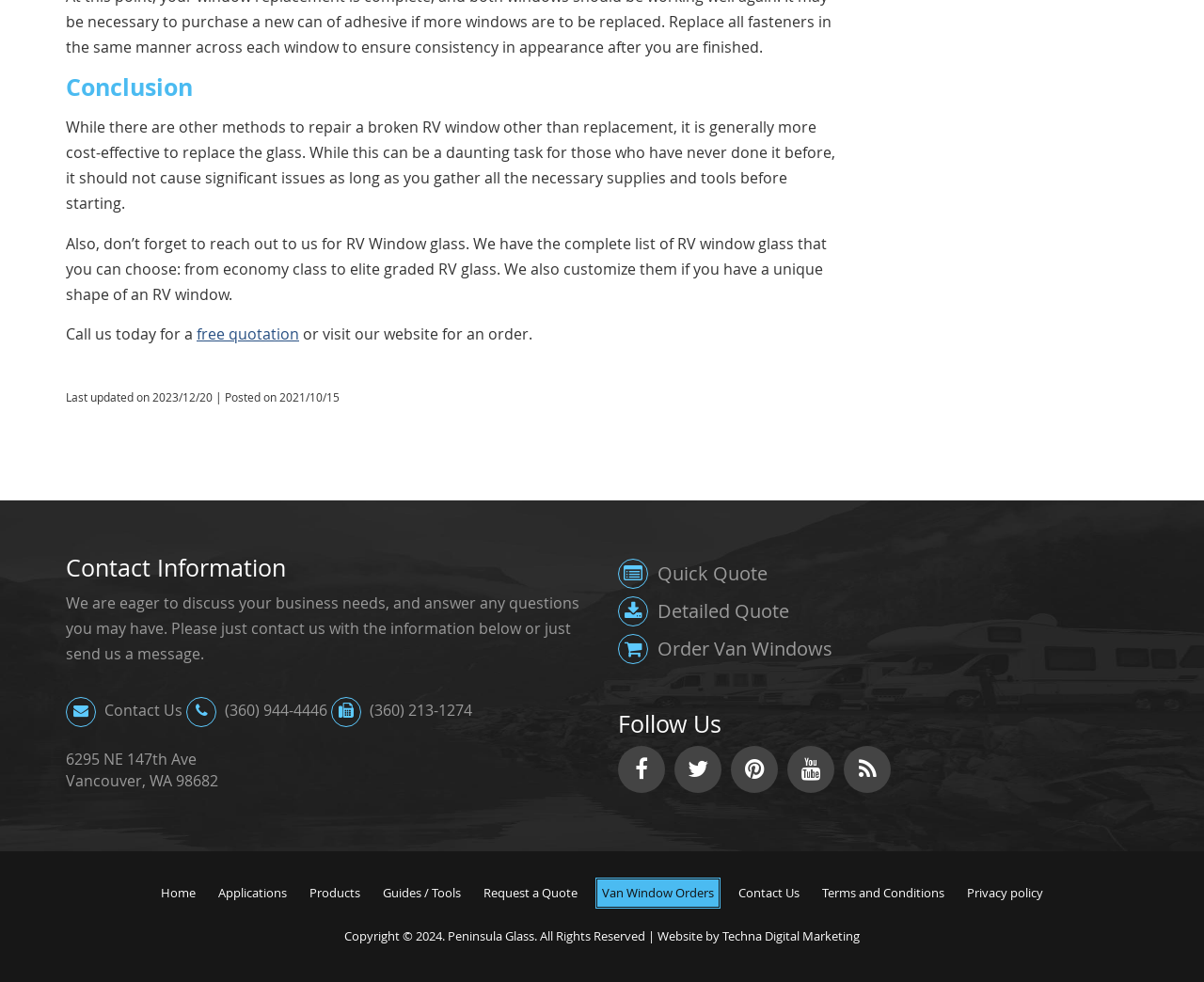Using the information in the image, could you please answer the following question in detail:
What is the copyright year of the website?

The copyright information at the bottom of the page specifies the year 2024, indicating that the website's content is copyrighted until that year.